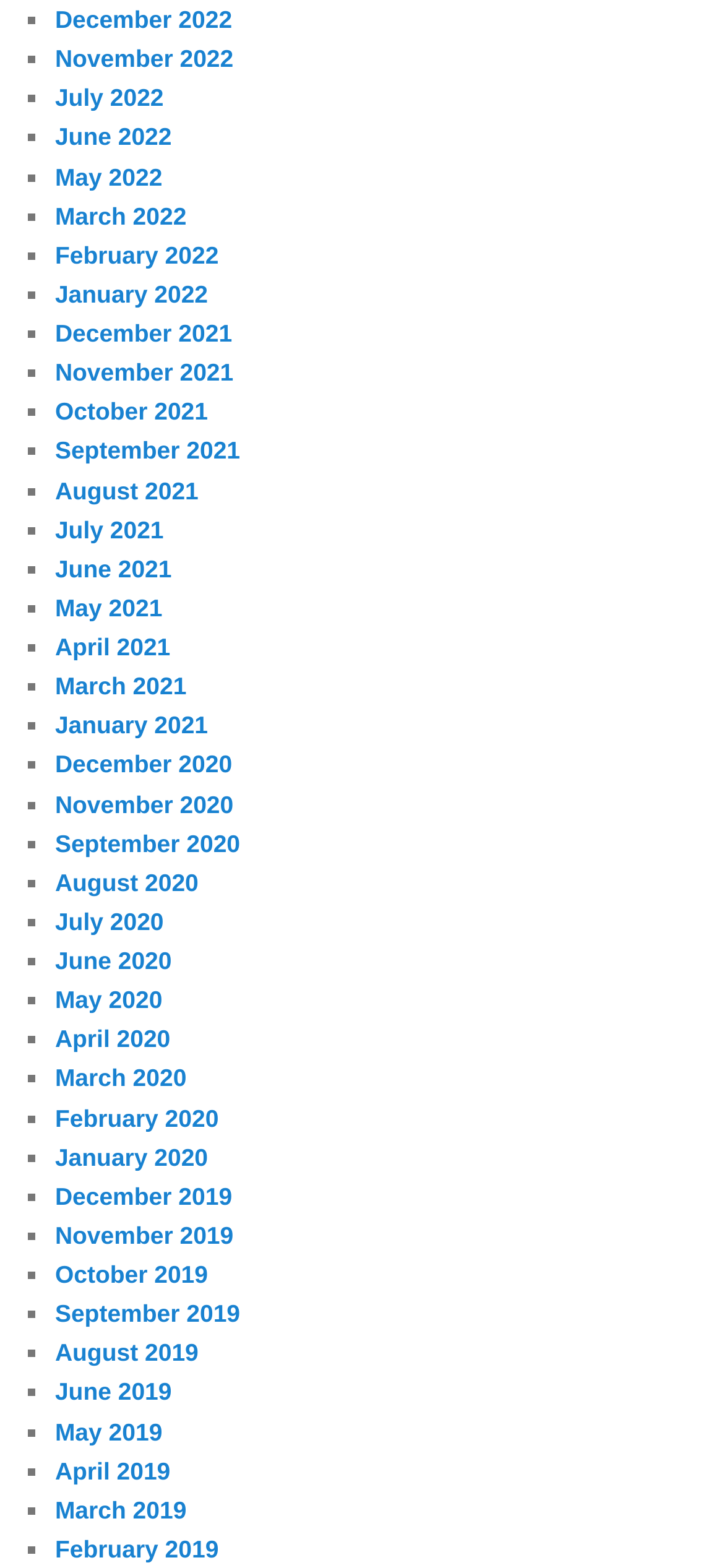Bounding box coordinates must be specified in the format (top-left x, top-left y, bottom-right x, bottom-right y). All values should be floating point numbers between 0 and 1. What are the bounding box coordinates of the UI element described as: January 2020

[0.076, 0.729, 0.287, 0.747]